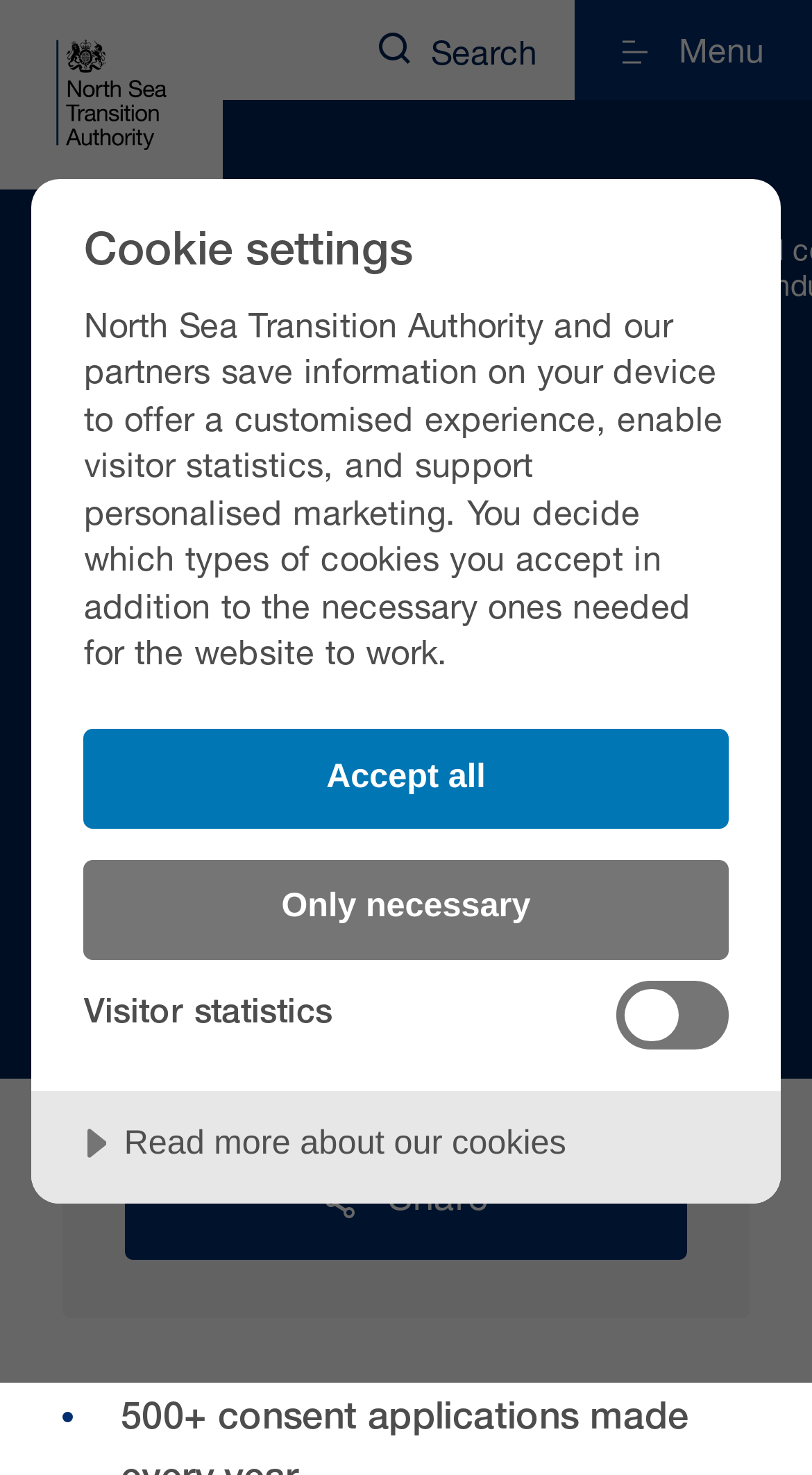What is the default state of the 'Visitor statistics' checkbox?
Answer with a single word or short phrase according to what you see in the image.

Unchecked